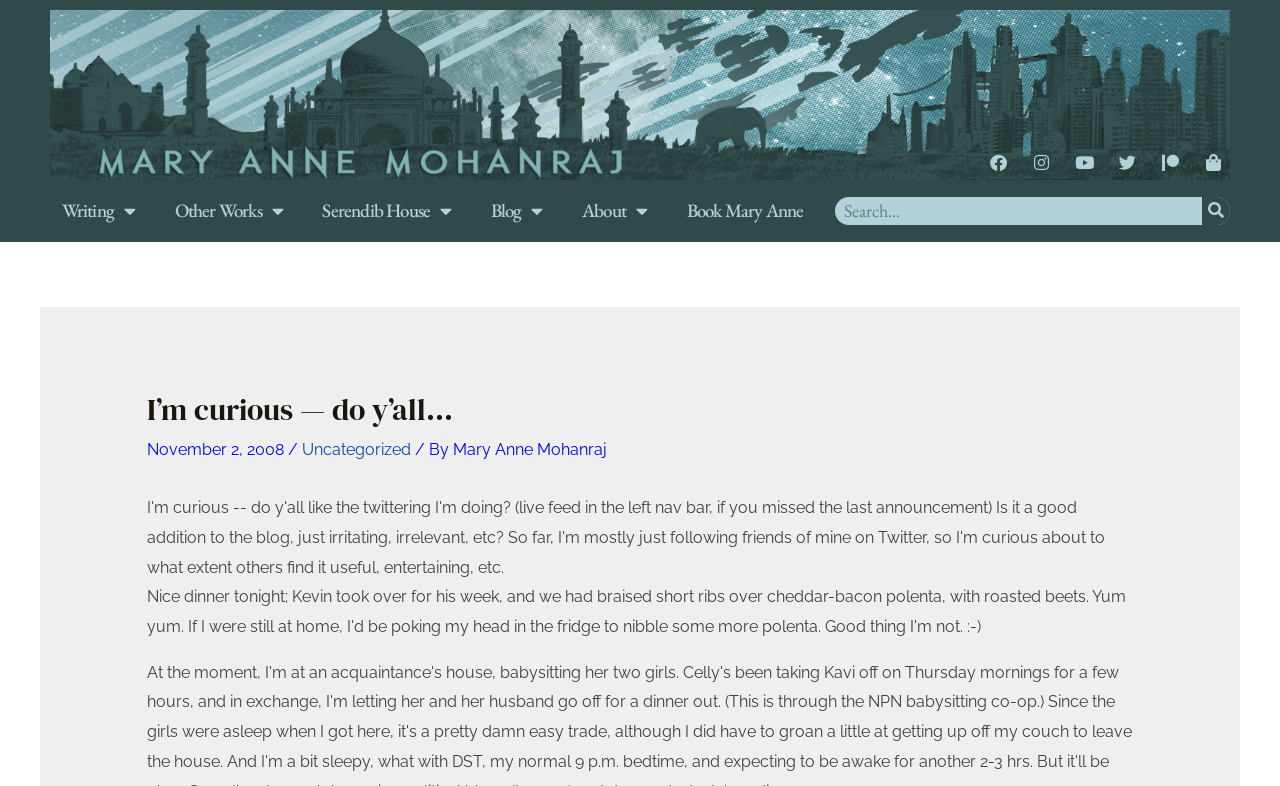Identify the bounding box for the described UI element: "Instagram".

[0.8, 0.185, 0.827, 0.229]